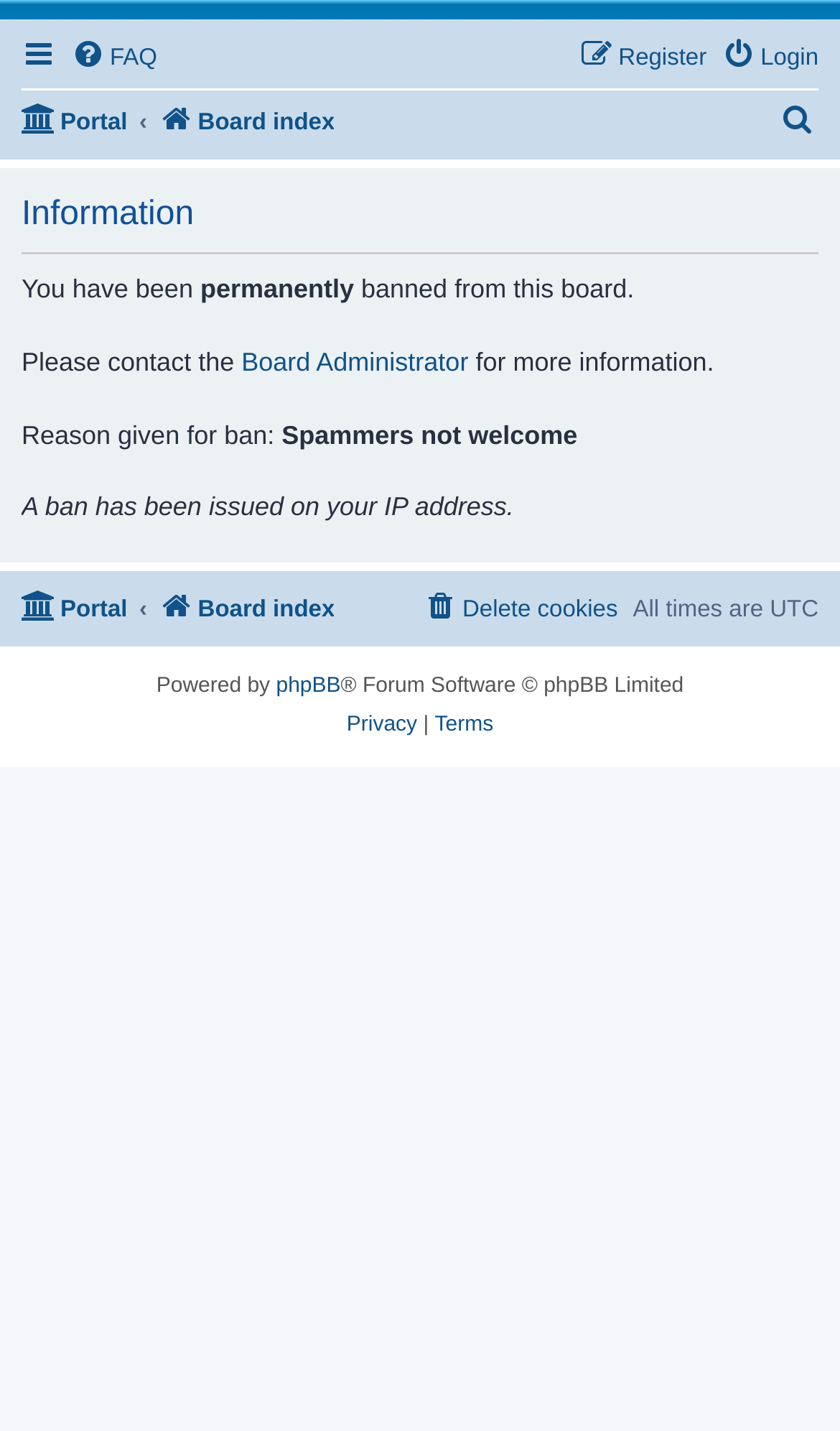What is the name of the forum software used?
Refer to the image and answer the question using a single word or phrase.

phpBB